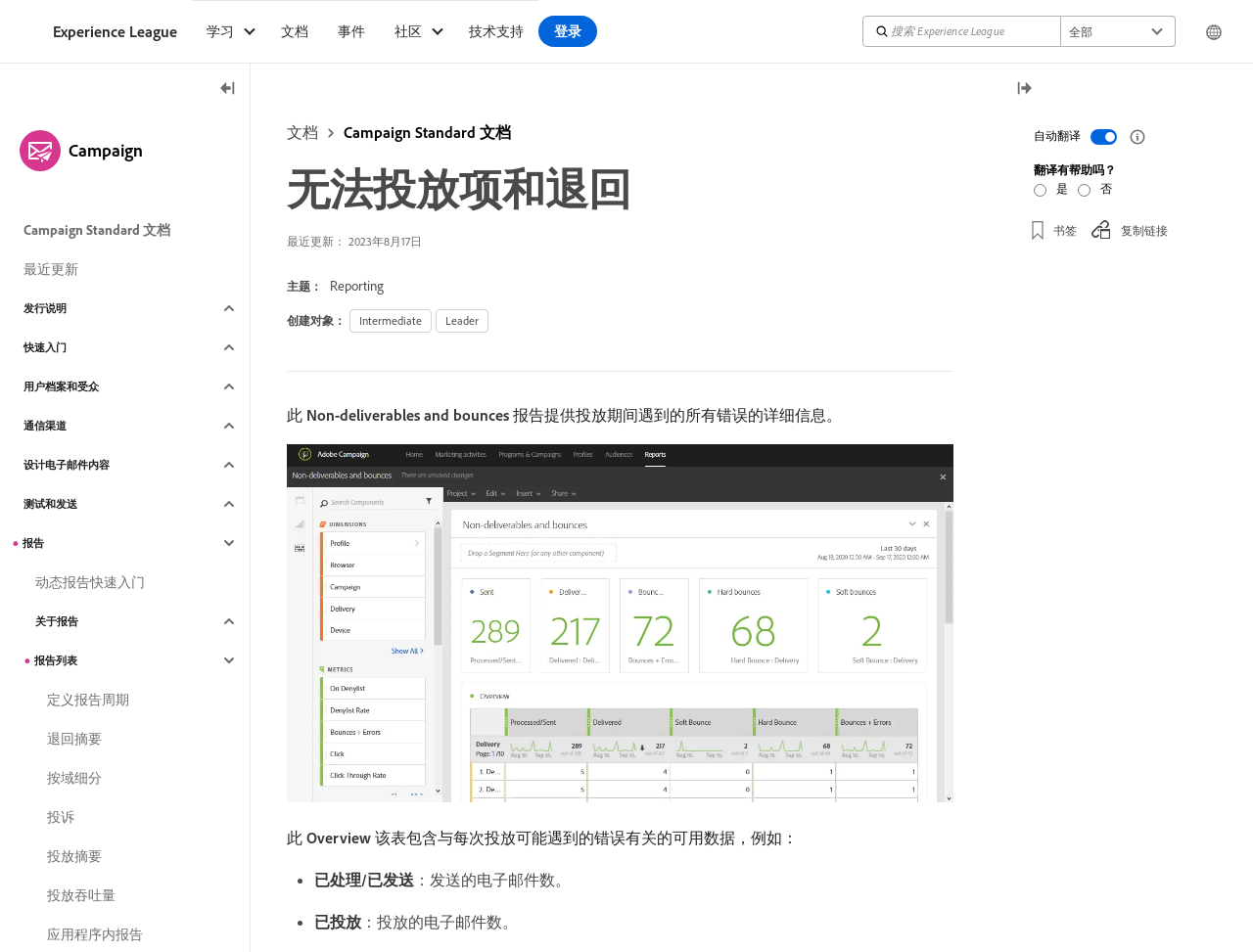Articulate a detailed summary of the webpage's content and design.

This webpage is about "无法投放项和退回" (Non-deliverables and bounces) in Adobe Campaign. At the top, there is a navigation bar with links to "logo", "Experience League", "学习" (Learning), "文档" (Documentation), "事件" (Events), "社区" (Community), and "技术支持" (Technical Support). On the right side of the navigation bar, there is a search box with a magnifying glass icon.

Below the navigation bar, there is a heading "无法投放项和退回" (Non-deliverables and bounces) followed by a brief description "报告提供投放期间遇到的所有错误的详细信息" (The report provides detailed information on all errors encountered during delivery). 

On the left side of the page, there is a sidebar with links to various topics, including "Campaign Standard 文档" (Campaign Standard Documentation), "最近更新" (Recent Updates), "发行说明" (Release Notes), "快速入门" (Getting Started), and "报告" (Reporting). The "报告" section is expanded, showing subtopics such as "动态报告快速入门" (Dynamic Reporting Quick Start), "关于报告" (About Reporting), and "报告列表" (Report List).

In the main content area, there are several sections. The first section has a heading "Overview" and describes the purpose of the report. The second section has a heading "创建对象" (Create Object) and lists the available data for each delivery, including "已处理/已发送" (Processed/Sent) and "已投放" (Delivered). 

There are also several buttons and links on the page, including "Toggle left rail" and "Toggle right rail" buttons, which likely control the visibility of the sidebars. Additionally, there are links to "登录" (Login) and "更改区域" (Change Region) at the top right corner of the page.